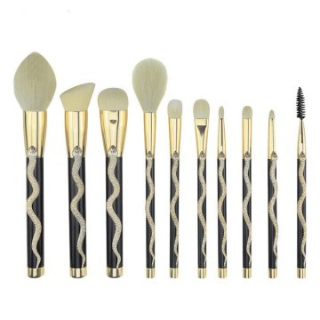What is the material of the accents on the brushes?
Using the information from the image, give a concise answer in one word or a short phrase.

Gold